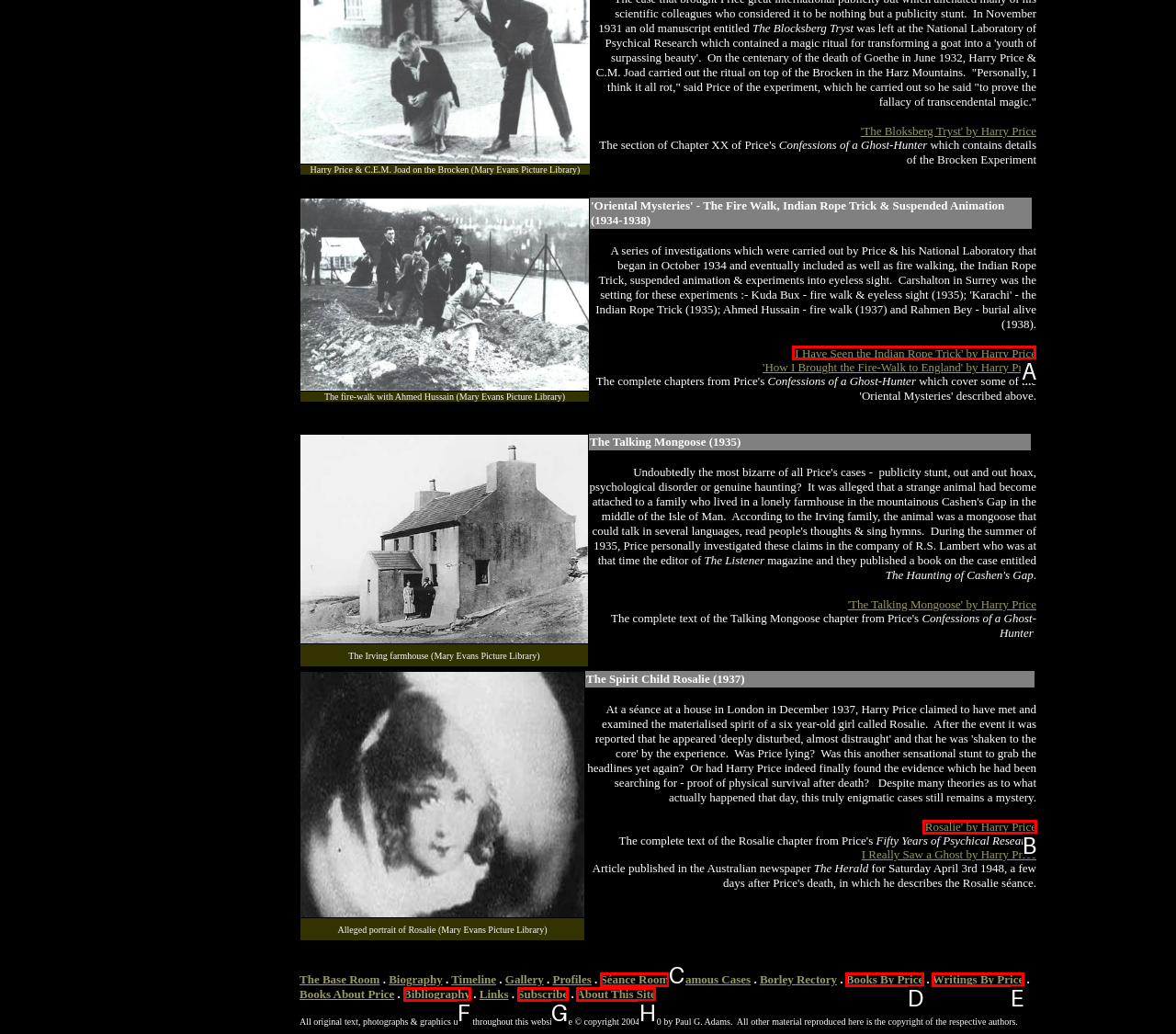Point out the HTML element I should click to achieve the following task: Search for something Provide the letter of the selected option from the choices.

None